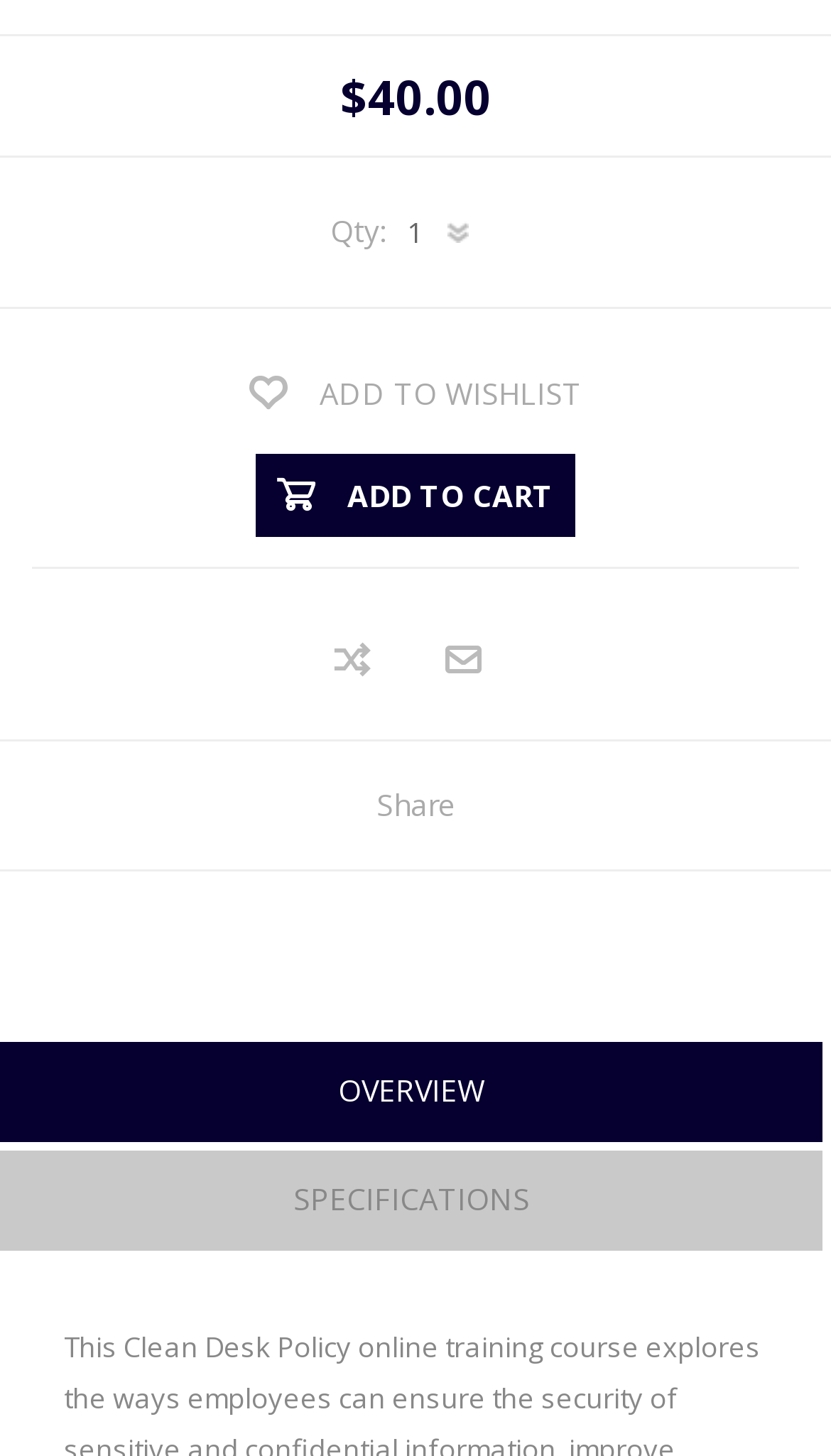Find the bounding box coordinates of the element I should click to carry out the following instruction: "View specifications".

[0.0, 0.79, 0.99, 0.858]